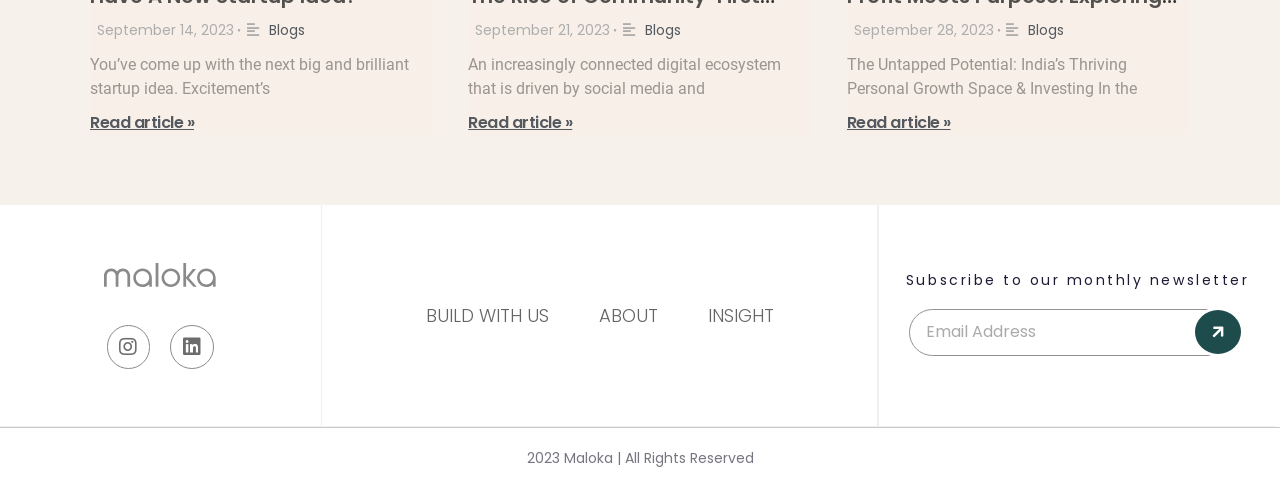Mark the bounding box of the element that matches the following description: "Read article »".

[0.07, 0.234, 0.152, 0.266]